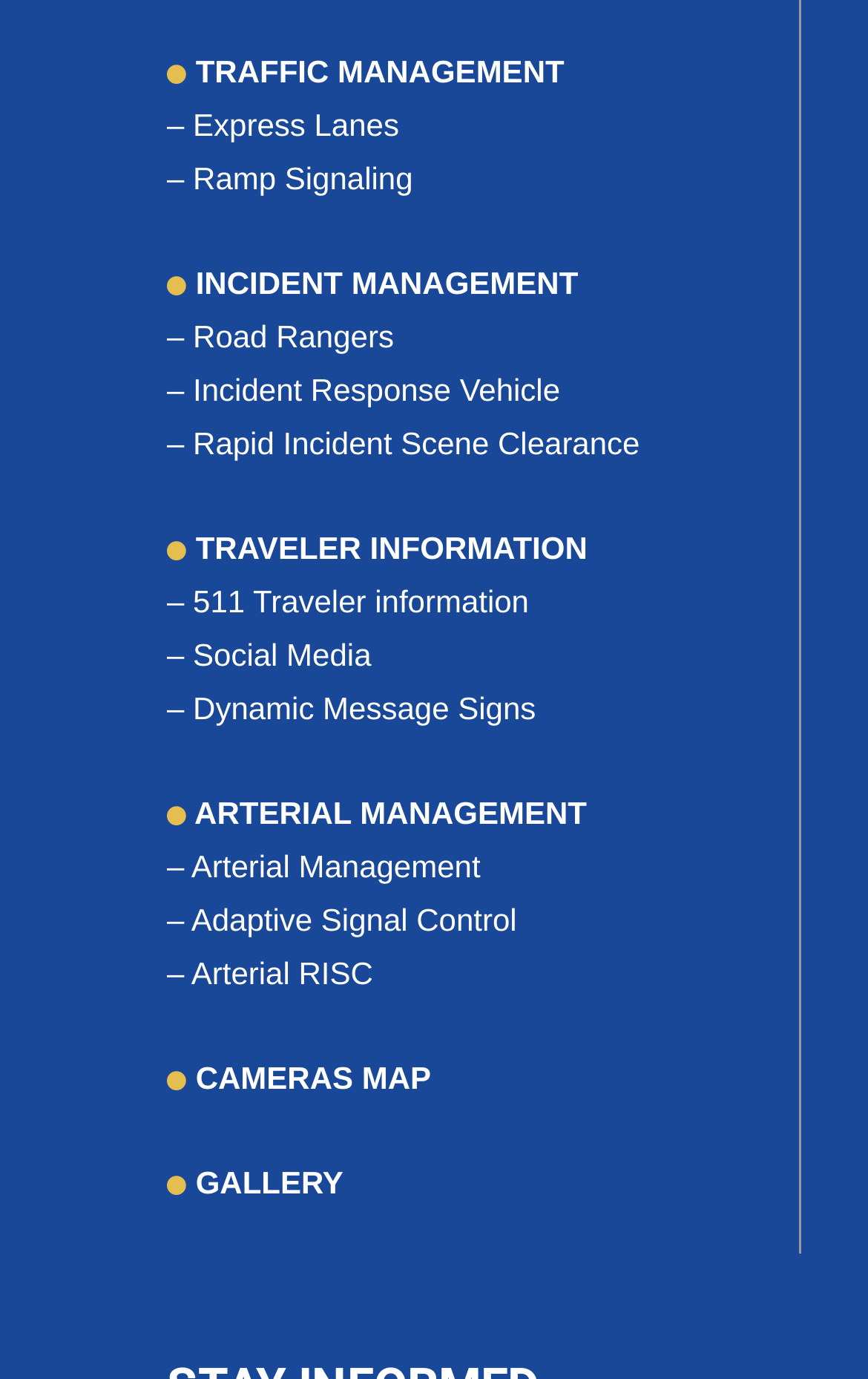Determine the bounding box coordinates of the region that needs to be clicked to achieve the task: "Click on TRAFFIC MANAGEMENT".

[0.215, 0.039, 0.65, 0.065]